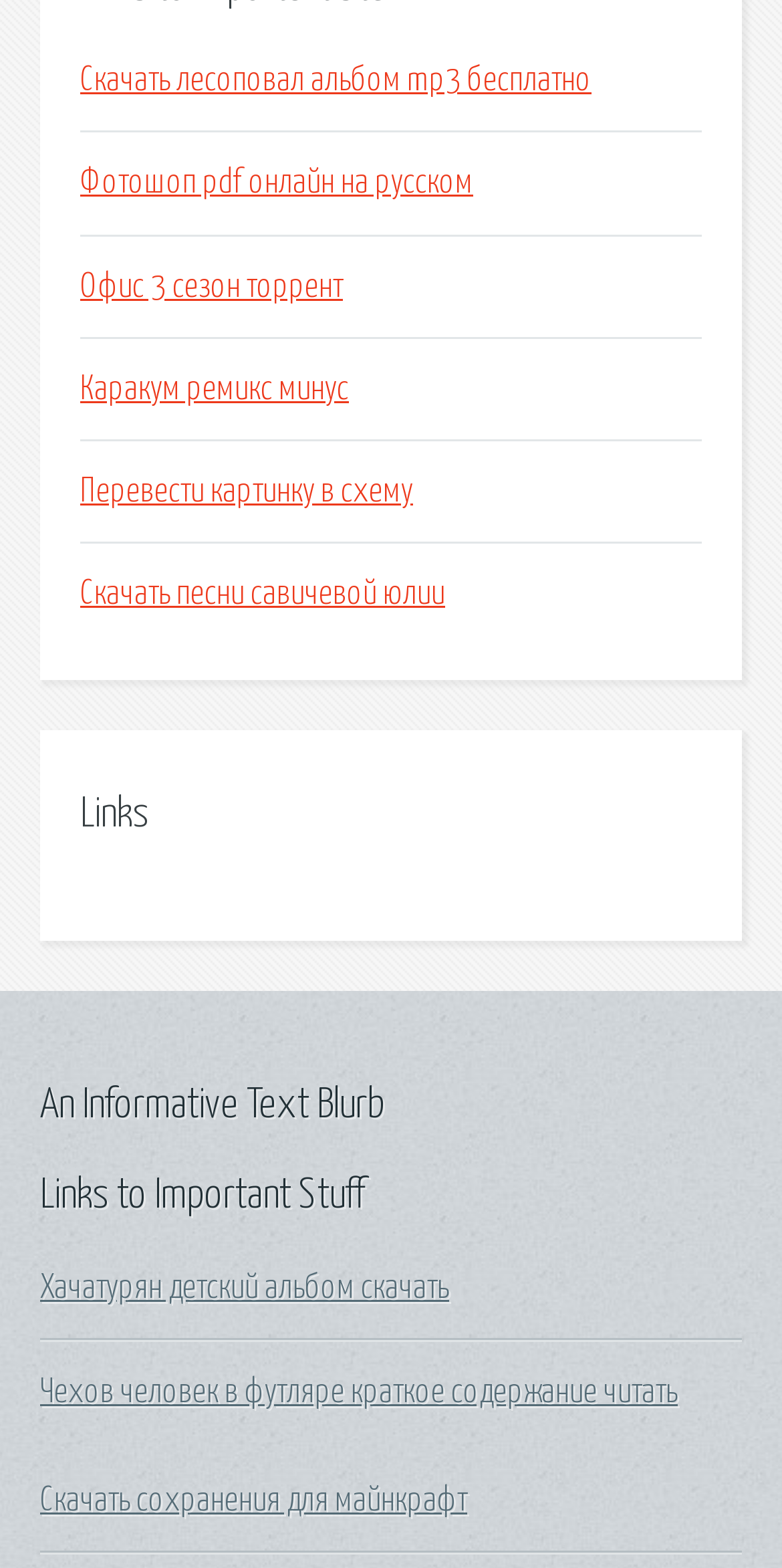Locate the coordinates of the bounding box for the clickable region that fulfills this instruction: "Get Photoshop PDF online in Russian".

[0.103, 0.106, 0.605, 0.127]